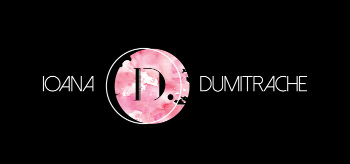Describe the image thoroughly, including all noticeable details.

The image features a stylish logo or signature for Ioana Dumitrache, presented on a sleek black background. The design incorporates a circular element filled with soft pink watercolor textures, elegantly framing the initials "D." The name "IOANA D. DUMITRACHE" is prominently displayed in a refined and contemporary typographic style beside the circle, emphasizing both elegance and professionalism. This visual representation suggests a creative or personal brand, inviting viewers to engage with Ioana Dumitrache's work or services.